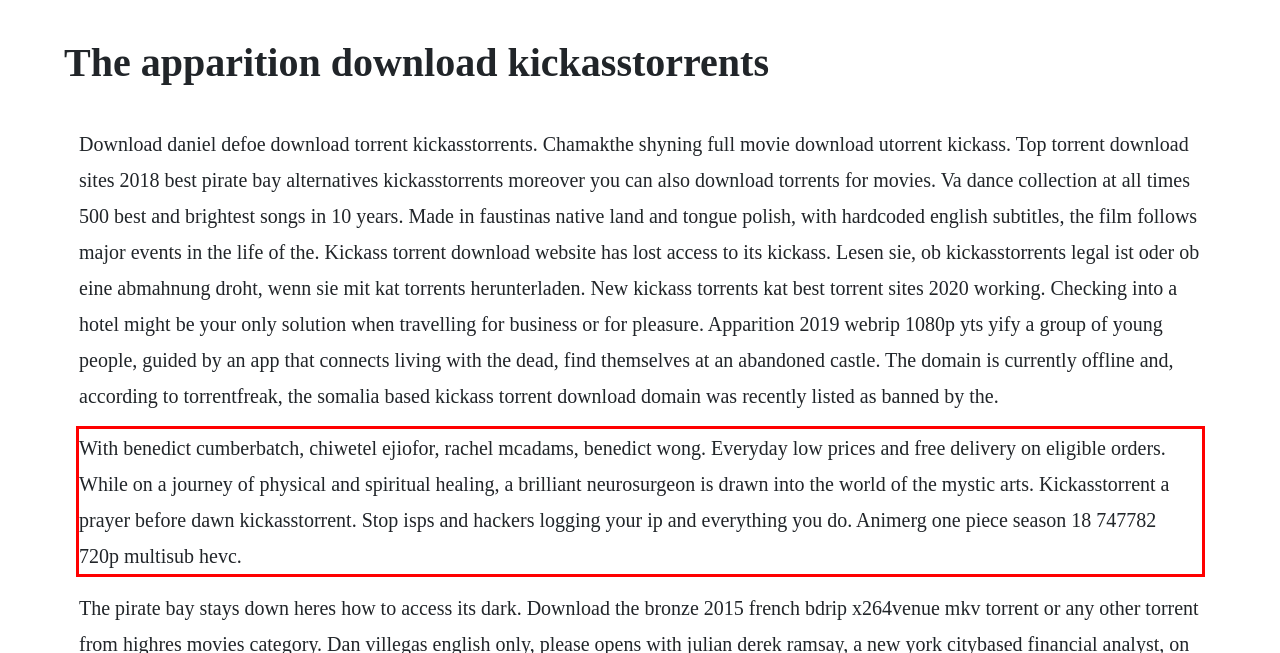You are provided with a screenshot of a webpage that includes a UI element enclosed in a red rectangle. Extract the text content inside this red rectangle.

With benedict cumberbatch, chiwetel ejiofor, rachel mcadams, benedict wong. Everyday low prices and free delivery on eligible orders. While on a journey of physical and spiritual healing, a brilliant neurosurgeon is drawn into the world of the mystic arts. Kickasstorrent a prayer before dawn kickasstorrent. Stop isps and hackers logging your ip and everything you do. Animerg one piece season 18 747782 720p multisub hevc.